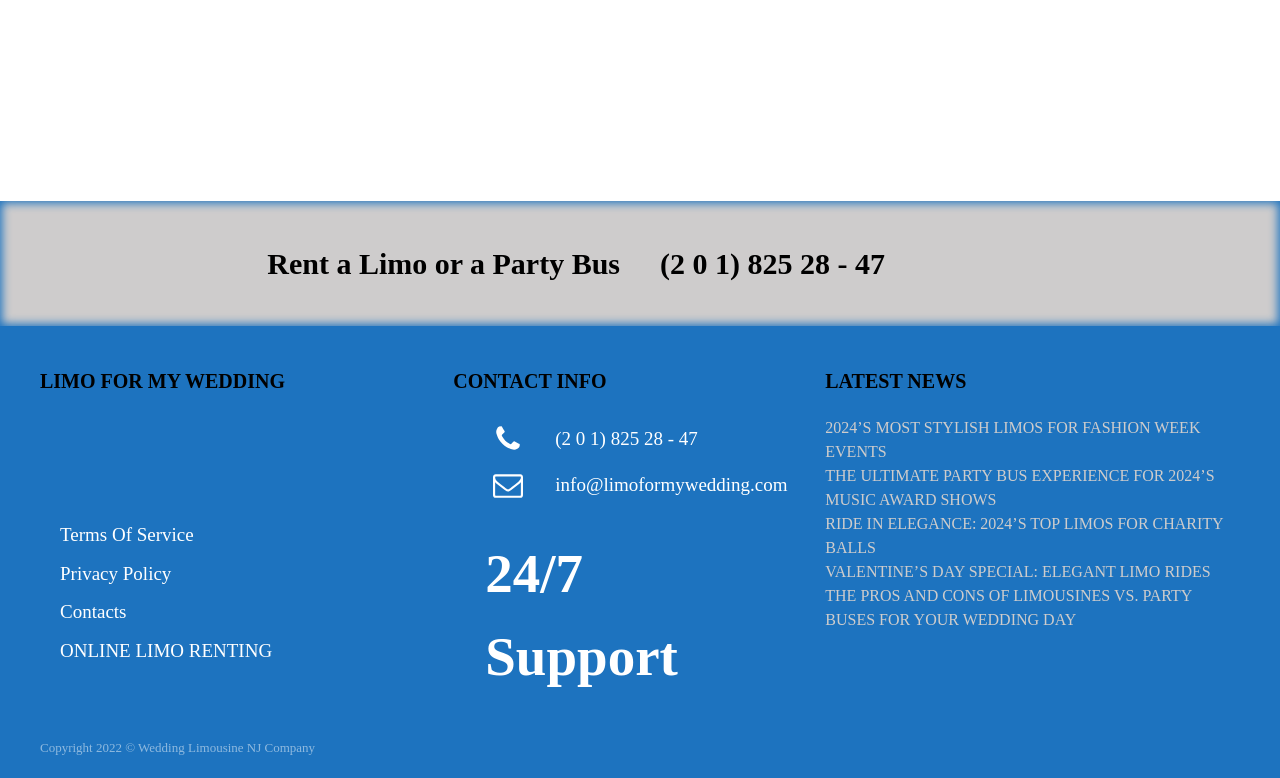Could you please study the image and provide a detailed answer to the question:
What is the email address for contact?

I found the contact information section on the webpage, which includes an email address. The email address is displayed as 'info@limoformywedding.com'.